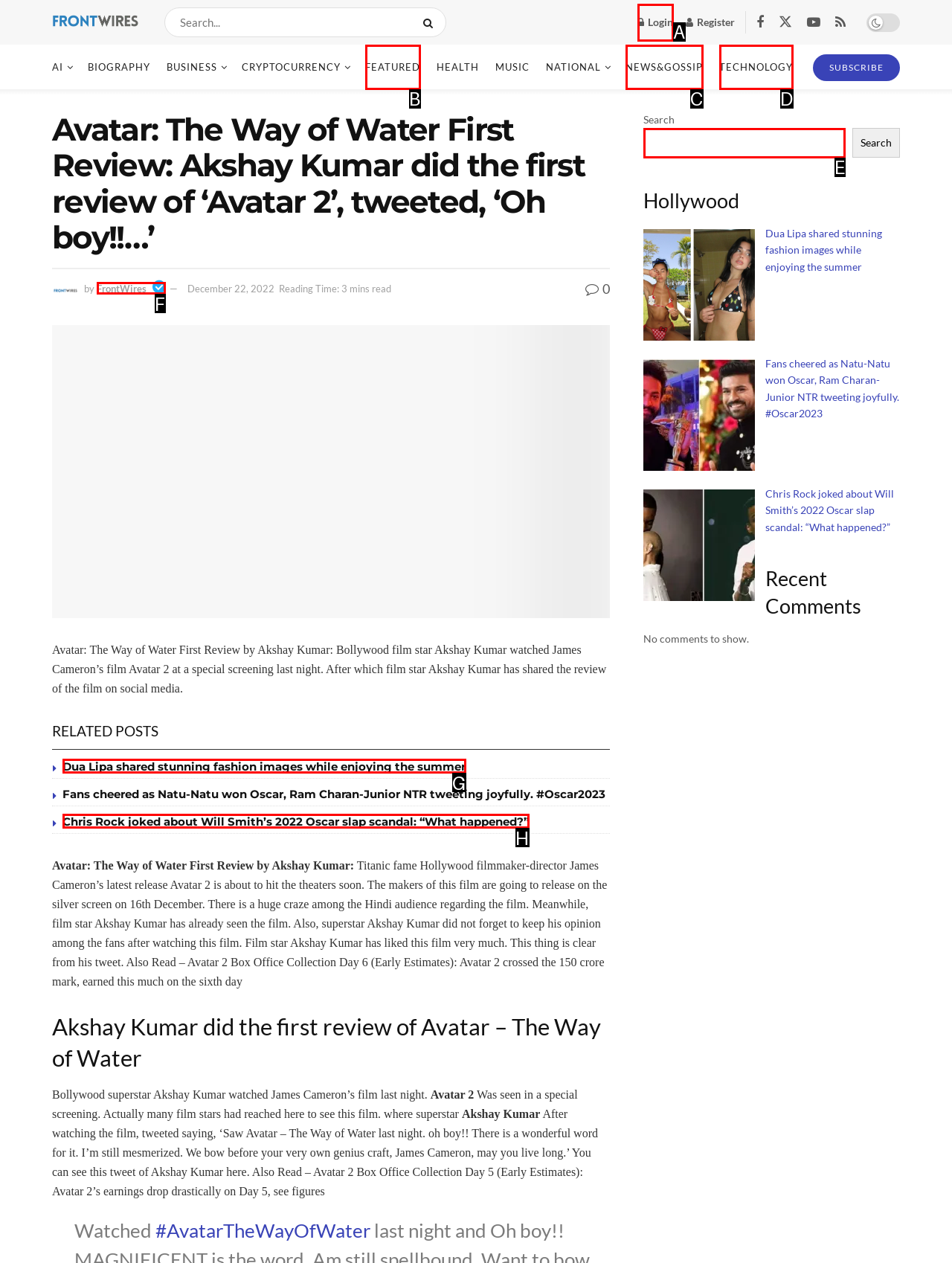Given the description: parent_node: Search name="s", identify the HTML element that fits best. Respond with the letter of the correct option from the choices.

E